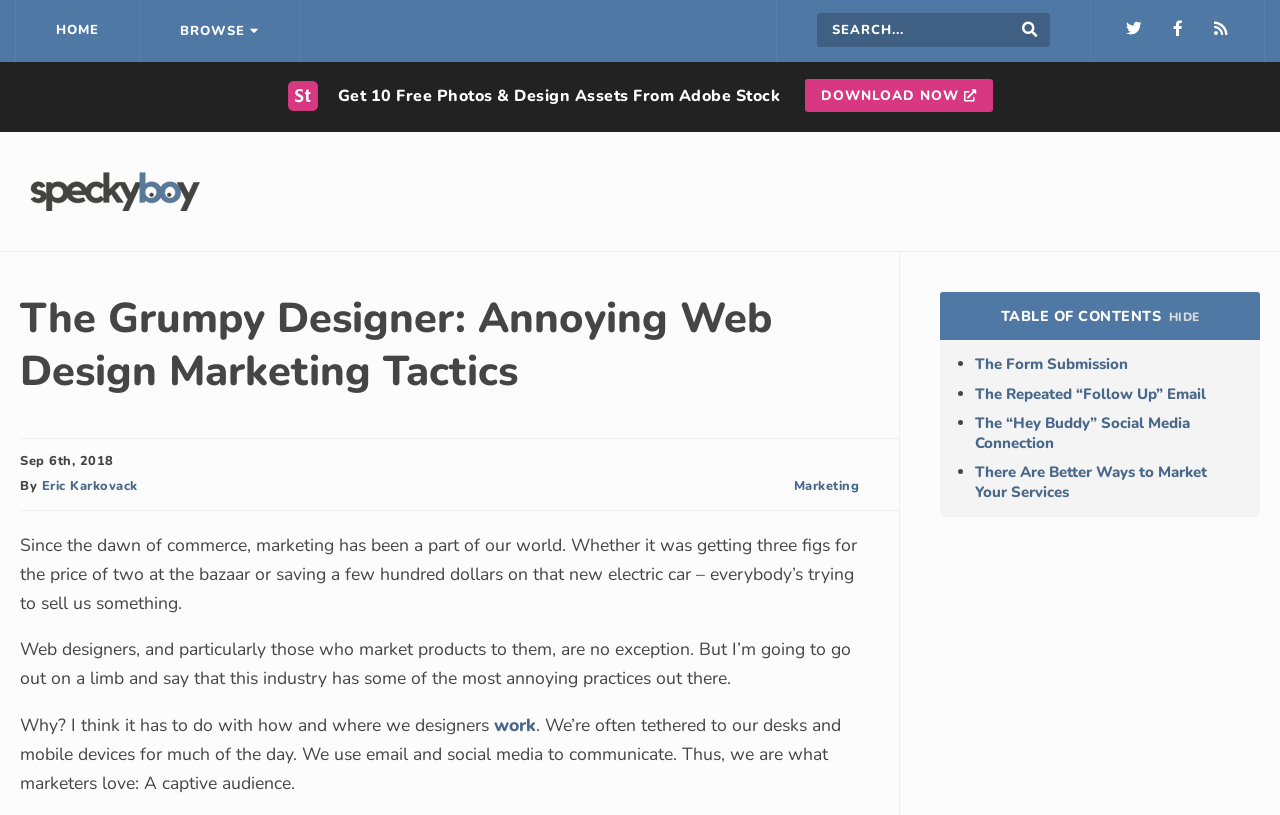Please answer the following question using a single word or phrase: 
How many social media links are there in the top-right corner?

3